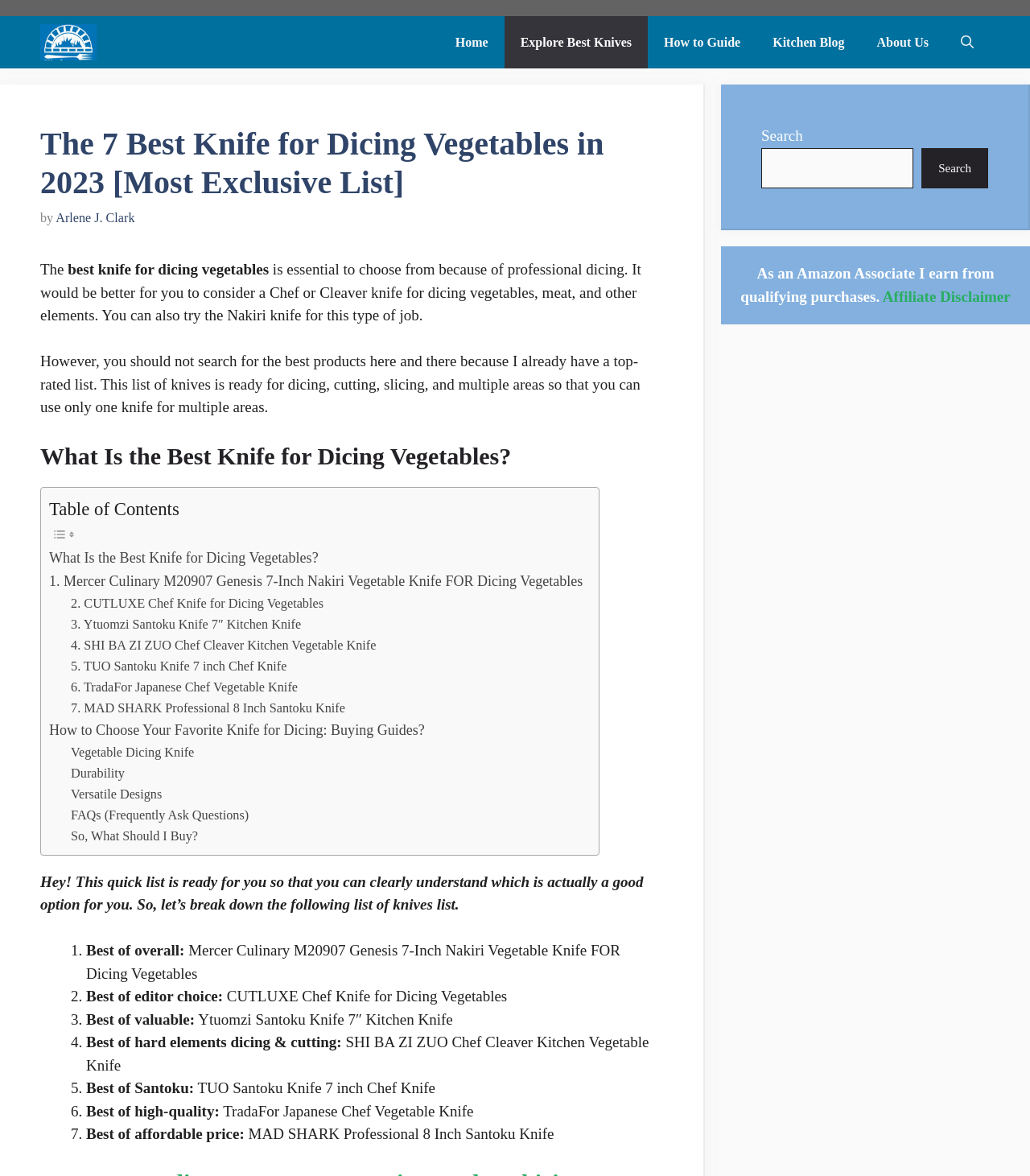Reply to the question with a brief word or phrase: What is the purpose of the search bar at the top right corner?

to search the website